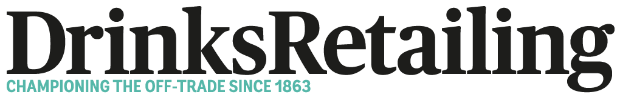Give a succinct answer to this question in a single word or phrase: 
What is the focus of the off-trade beverage market?

Retail drinks sector